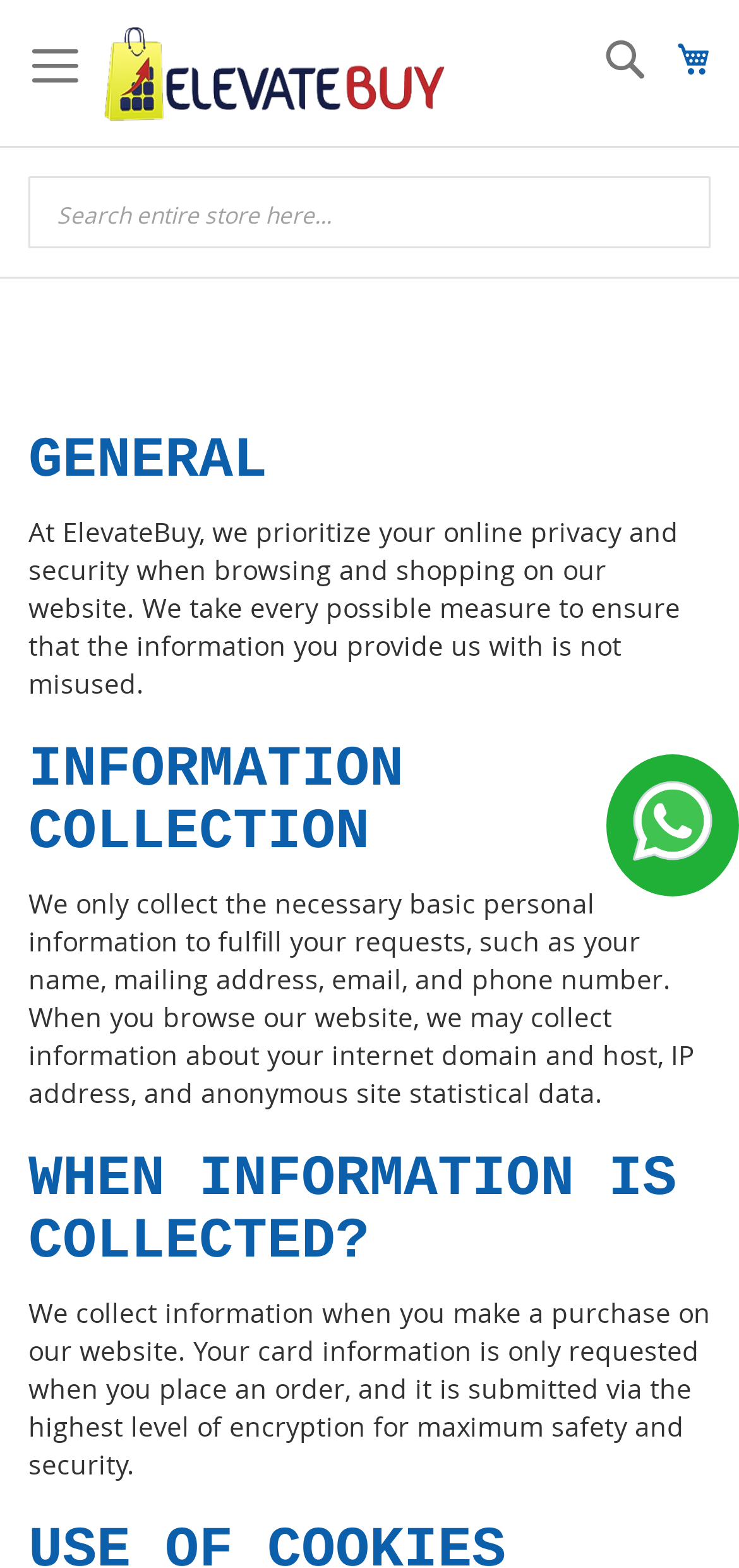Please provide the bounding box coordinates in the format (top-left x, top-left y, bottom-right x, bottom-right y). Remember, all values are floating point numbers between 0 and 1. What is the bounding box coordinate of the region described as: name="q" placeholder="Search entire store here..."

[0.038, 0.112, 0.962, 0.158]